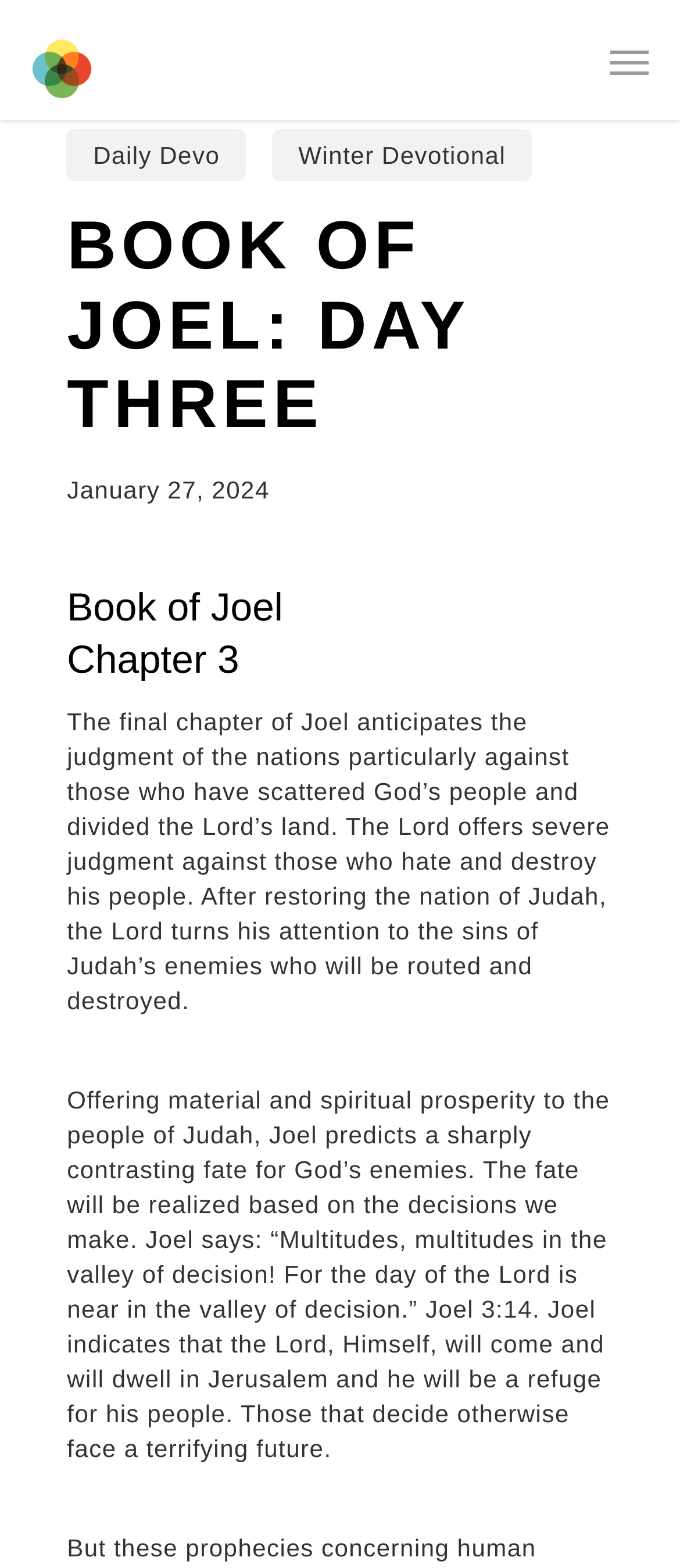Respond with a single word or phrase to the following question: What is the main topic of the webpage?

Book of Joel Chapter 3